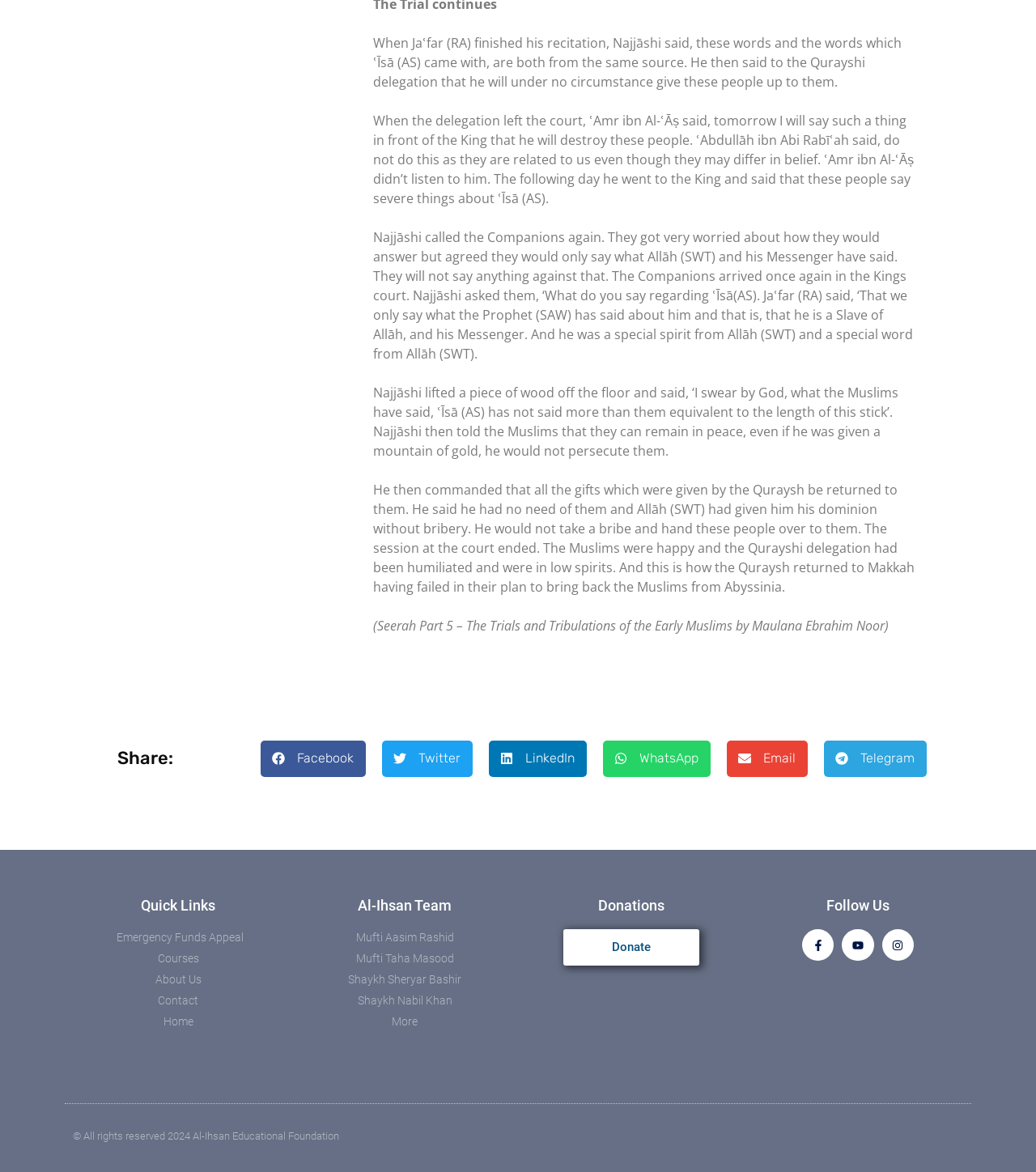What is the name of the prophet mentioned in the story?
Based on the image, answer the question with as much detail as possible.

I found the answer by reading the text on the page, which mentions a prophet named ʿĪsā (AS) in the story.